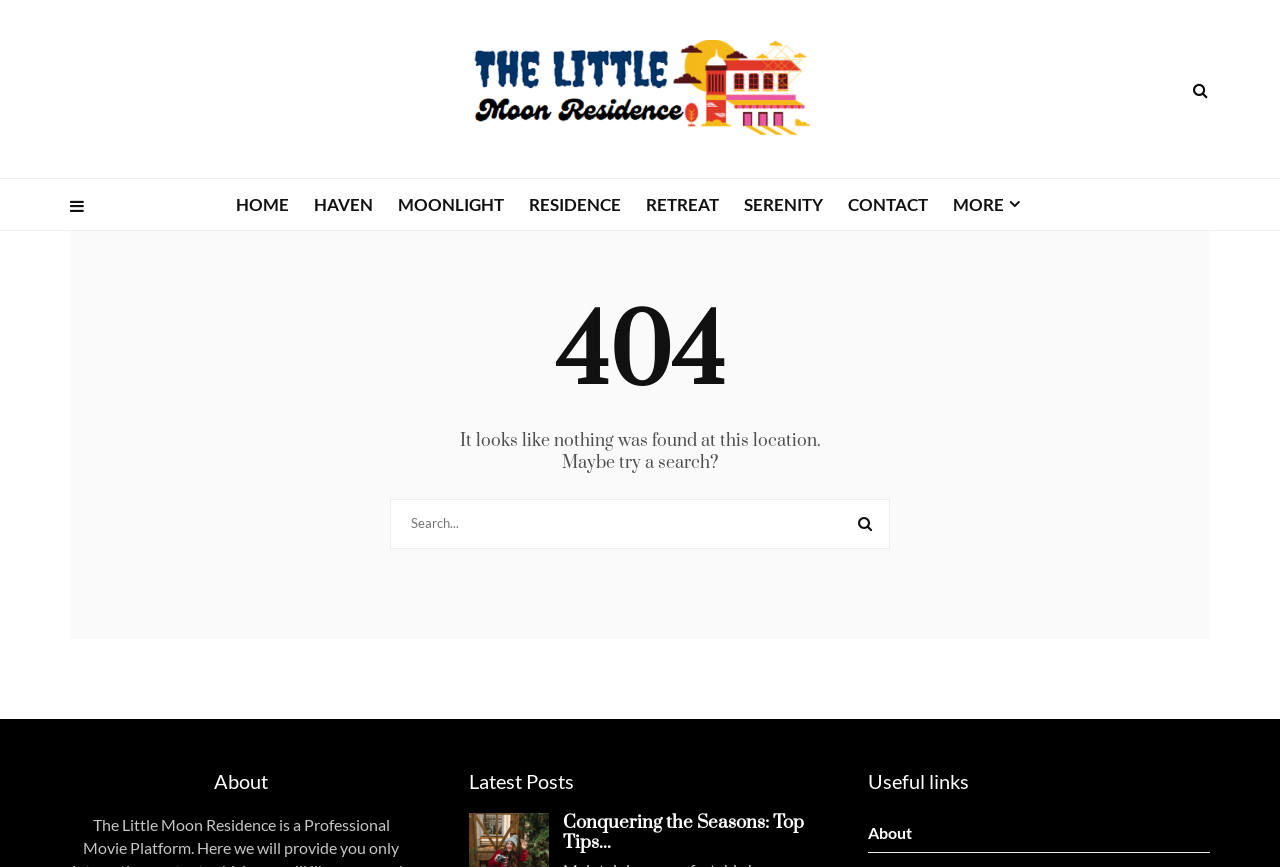Identify the bounding box coordinates for the region to click in order to carry out this instruction: "contact the residence". Provide the coordinates using four float numbers between 0 and 1, formatted as [left, top, right, bottom].

[0.662, 0.218, 0.742, 0.249]